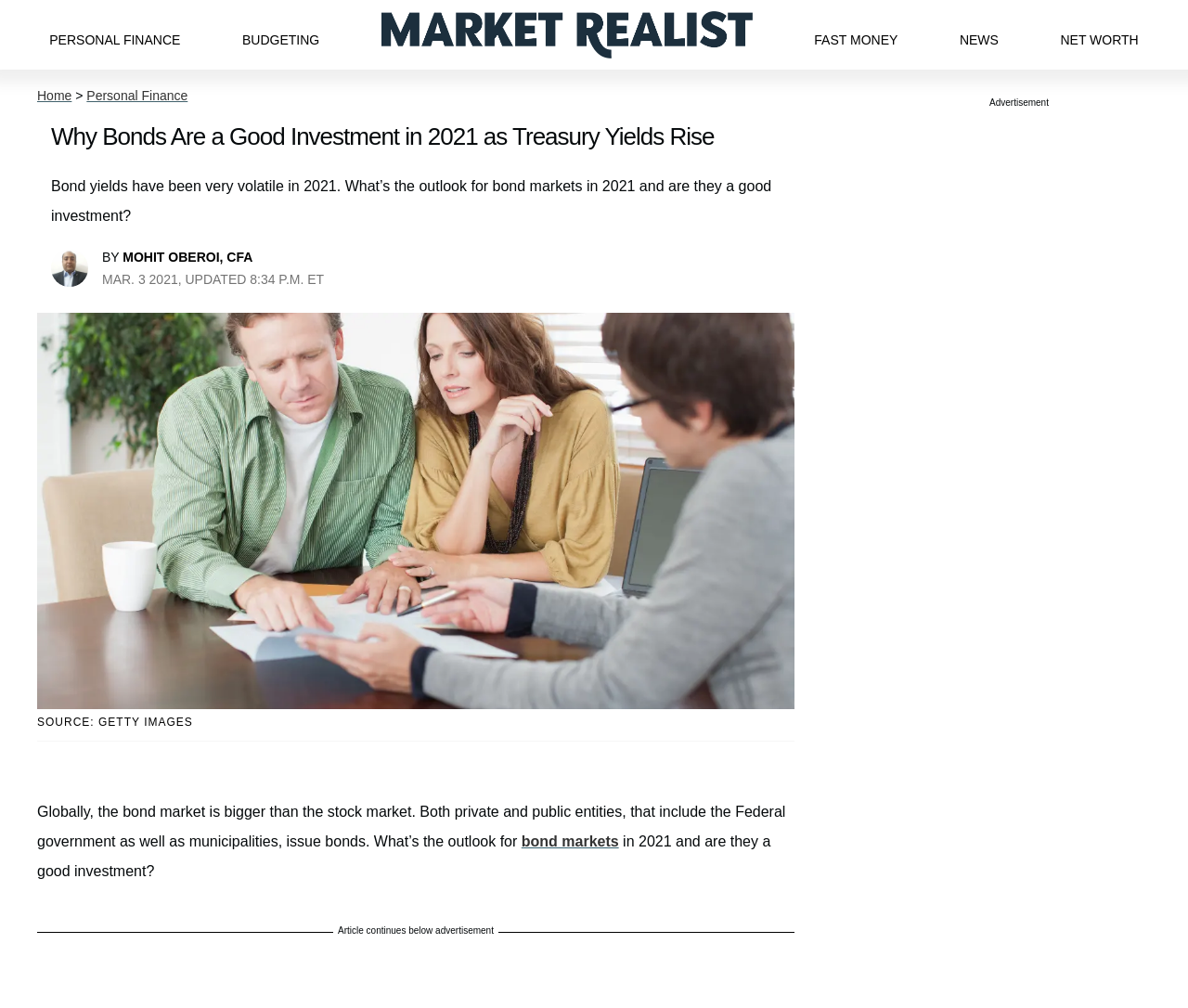Identify the bounding box for the UI element specified in this description: "ThemeVS". The coordinates must be four float numbers between 0 and 1, formatted as [left, top, right, bottom].

None